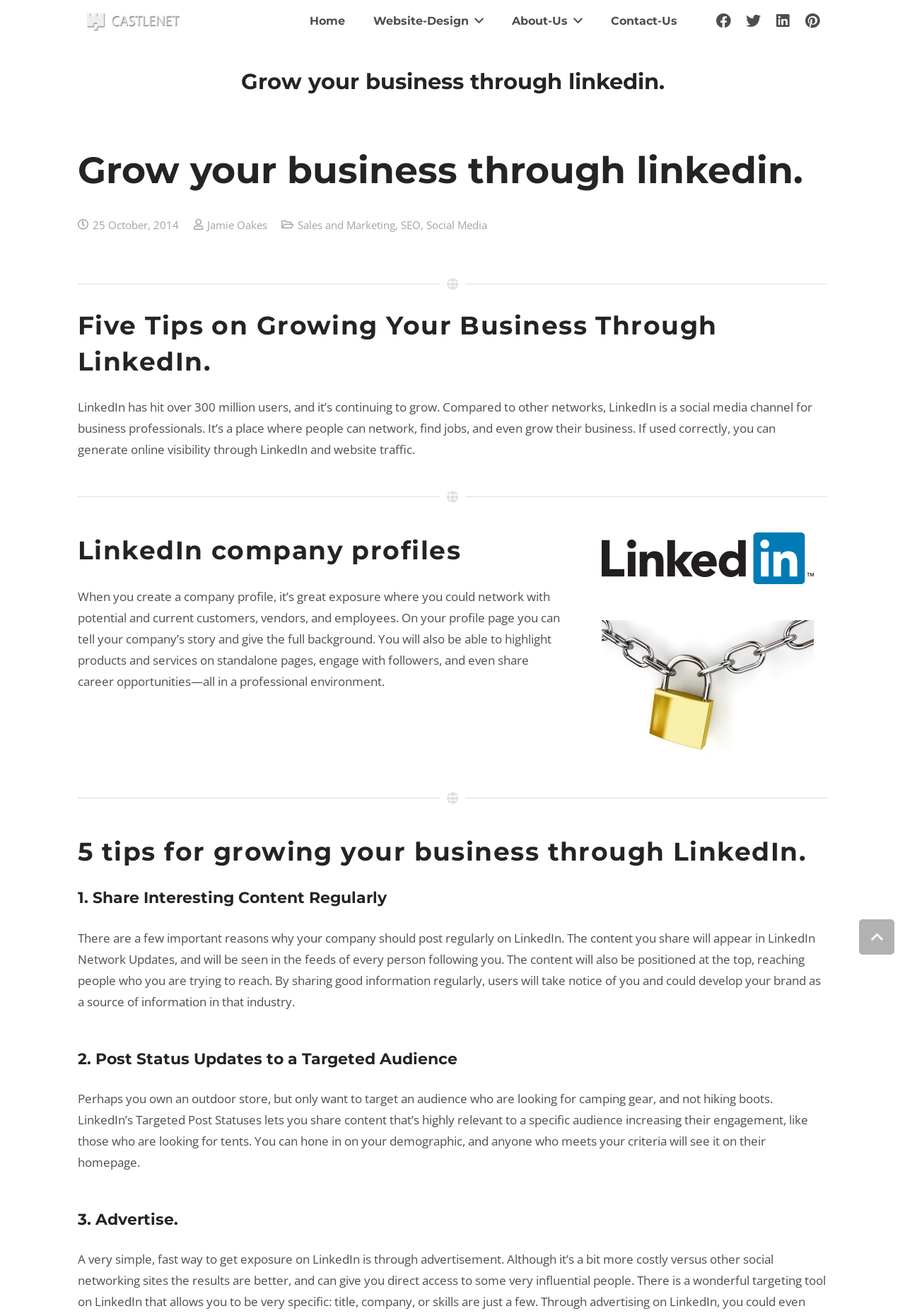Please answer the following question using a single word or phrase: What is the topic of the article?

Growing business through LinkedIn